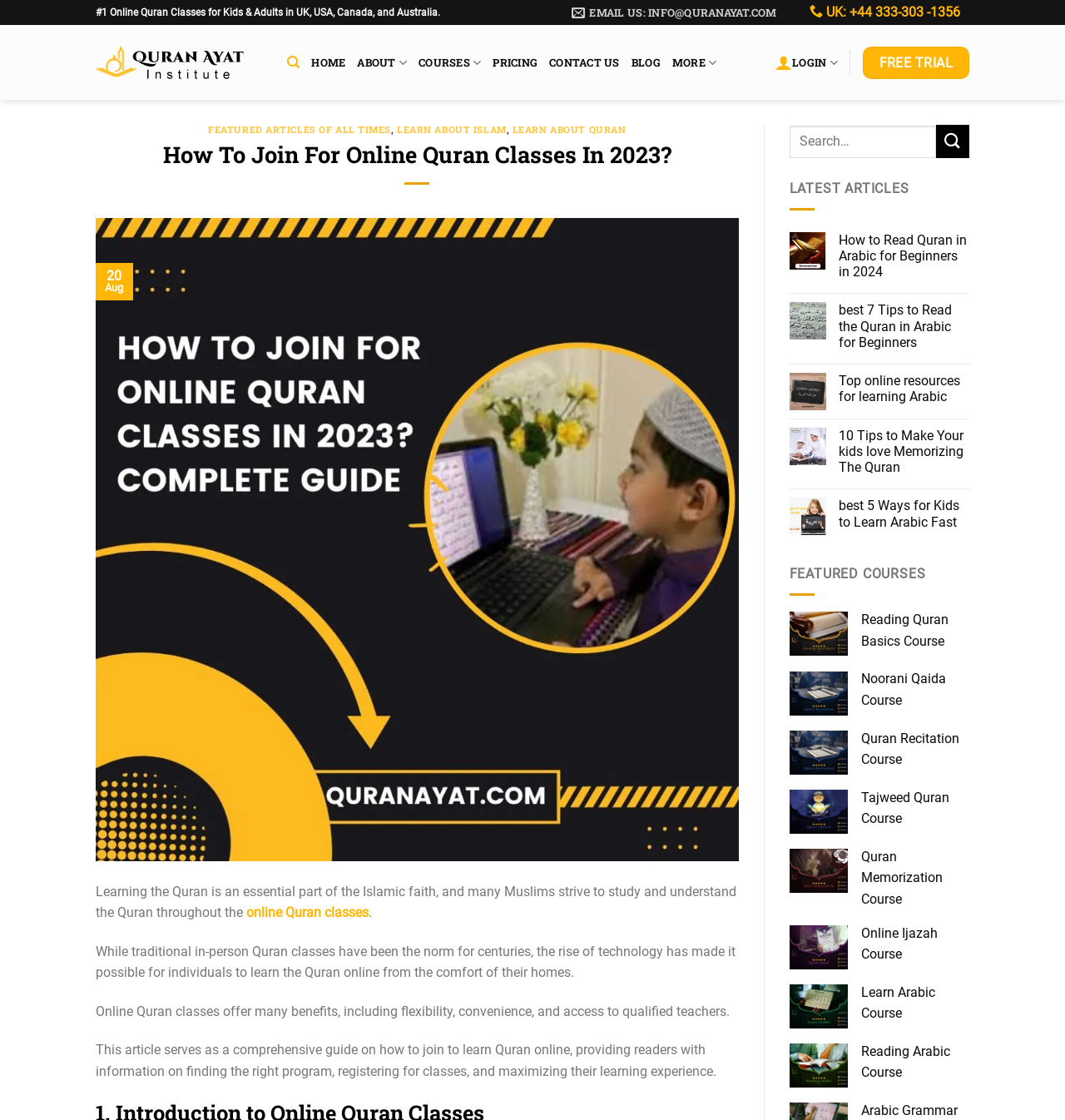Locate the coordinates of the bounding box for the clickable region that fulfills this instruction: "Learn about Islam".

[0.373, 0.11, 0.476, 0.121]